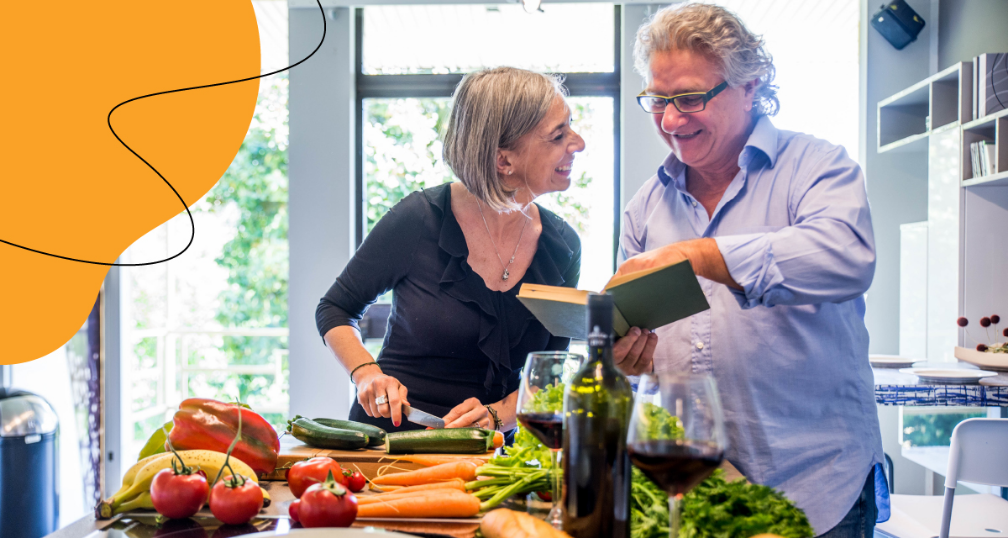Give a succinct answer to this question in a single word or phrase: 
What is the color of the man's shirt?

blue